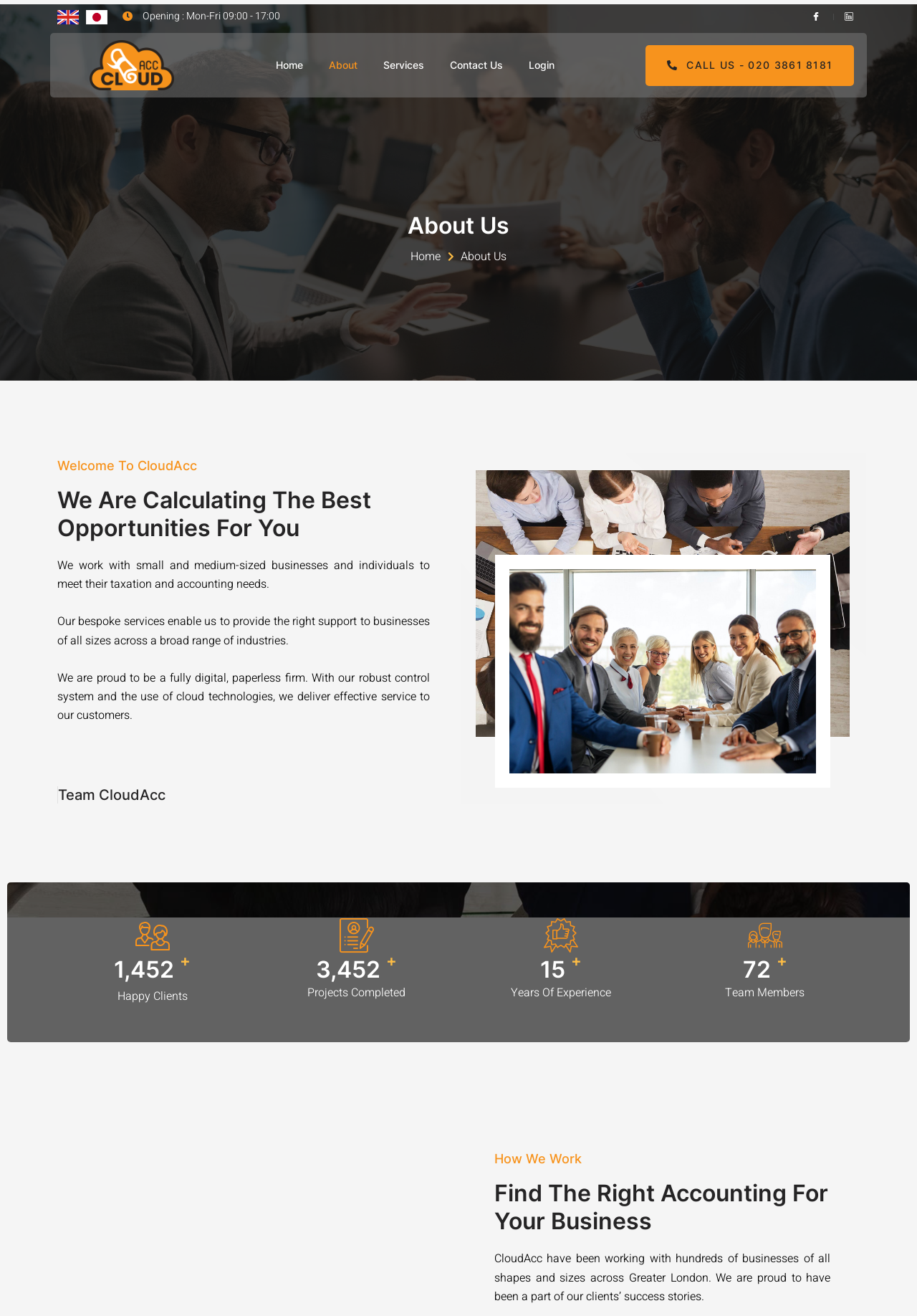Determine the bounding box coordinates (top-left x, top-left y, bottom-right x, bottom-right y) of the UI element described in the following text: Contact Us

[0.476, 0.027, 0.562, 0.073]